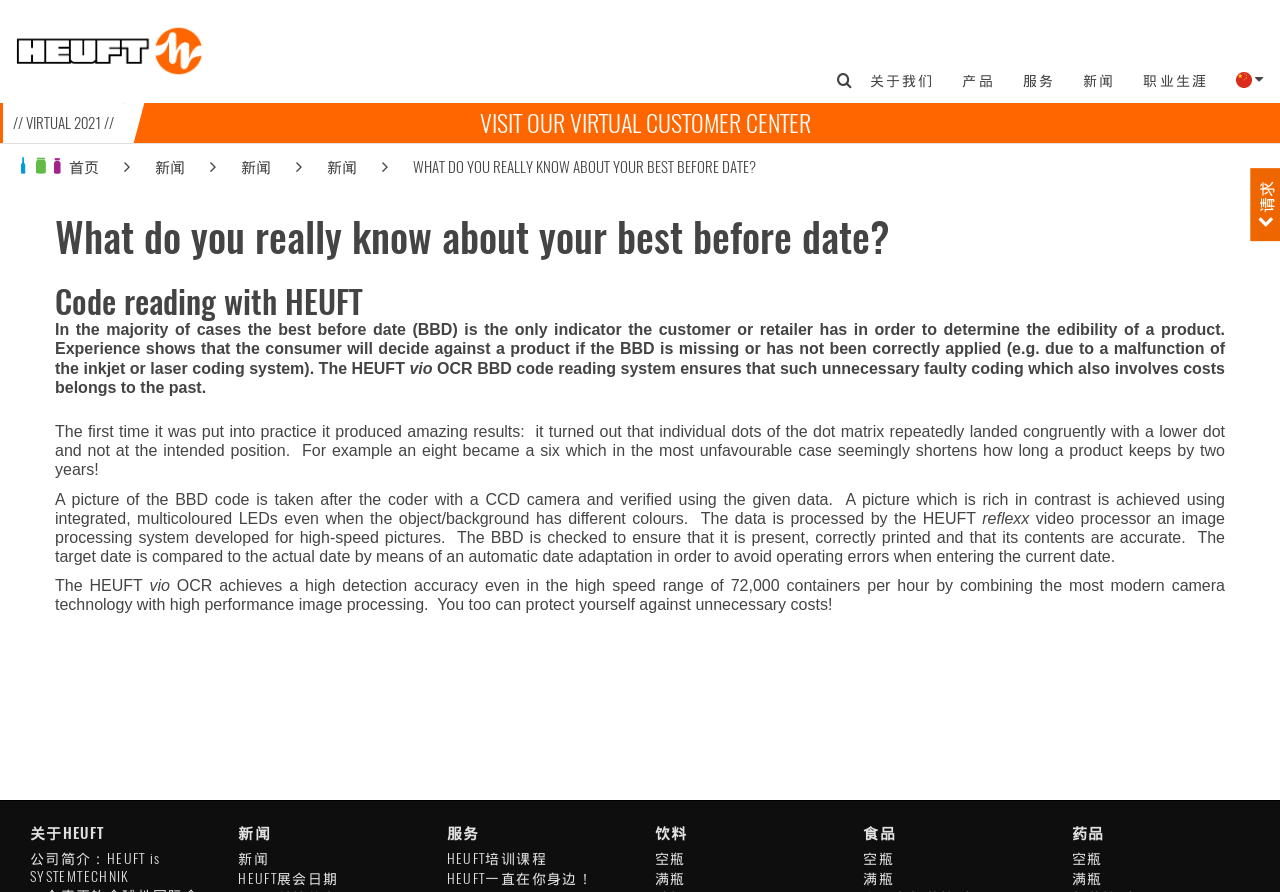Please extract the title of the webpage.

What do you really know about your best before date?